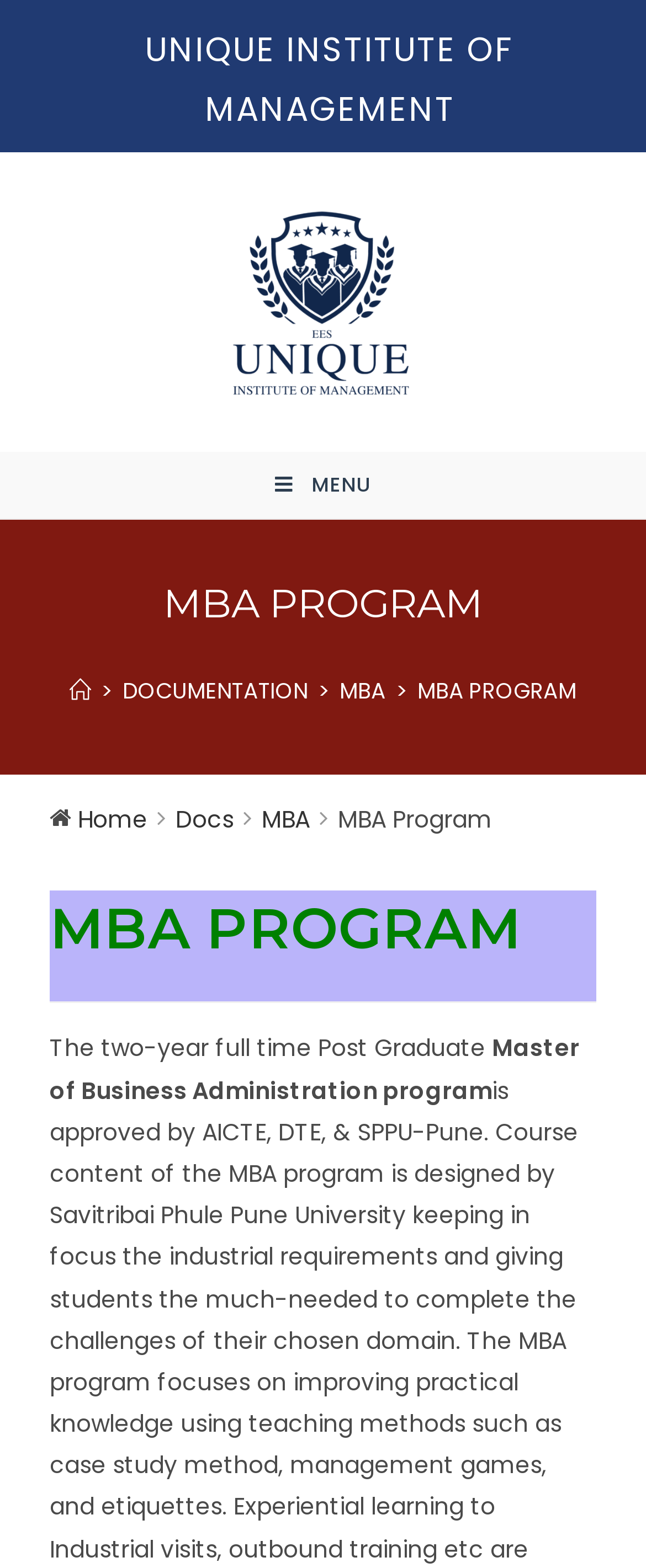Identify the bounding box coordinates of the clickable region necessary to fulfill the following instruction: "view MBA documentation". The bounding box coordinates should be four float numbers between 0 and 1, i.e., [left, top, right, bottom].

[0.19, 0.43, 0.477, 0.45]